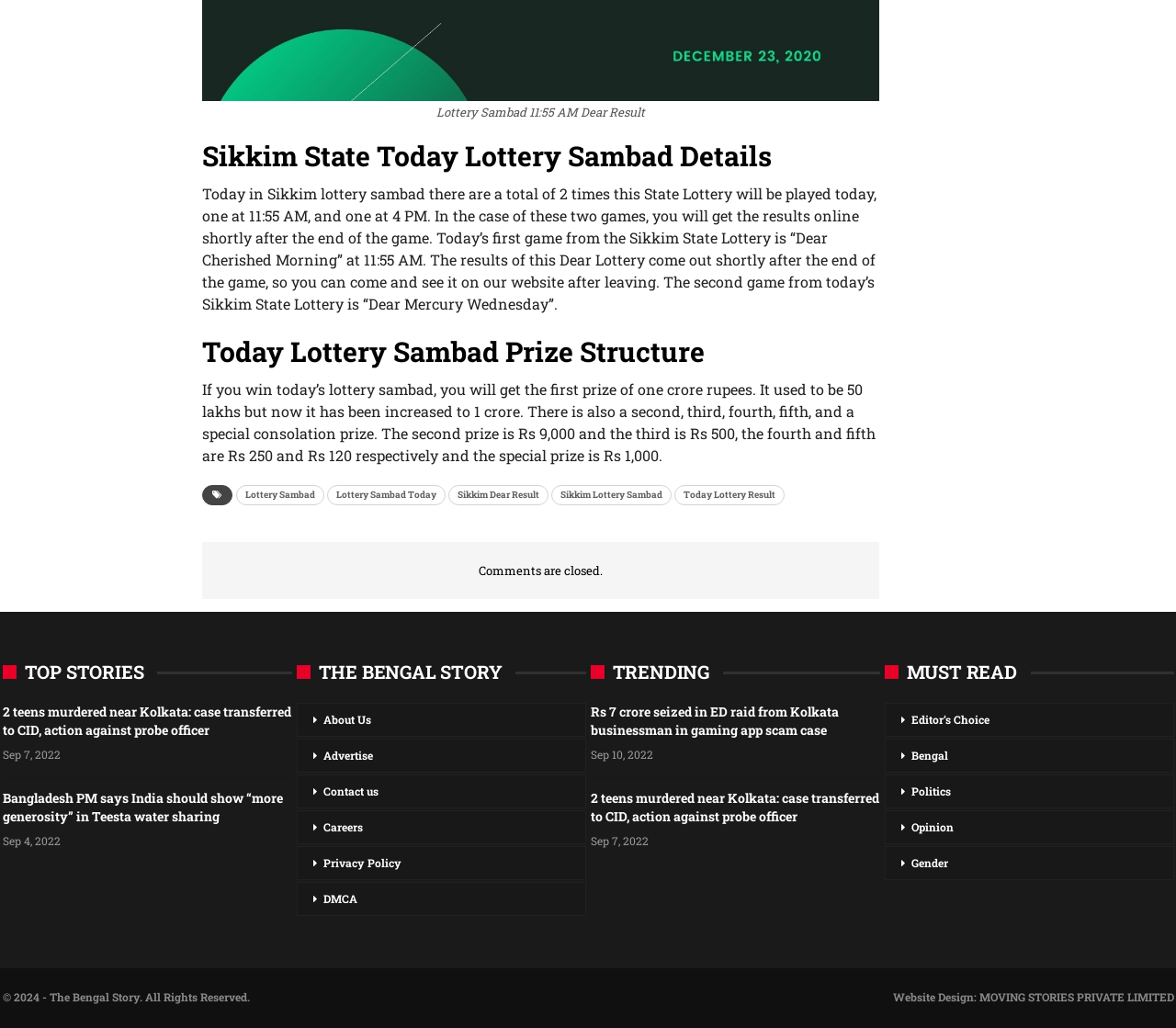Please specify the bounding box coordinates of the region to click in order to perform the following instruction: "Read 'Today Lottery Sambad Prize Structure'".

[0.172, 0.324, 0.748, 0.359]